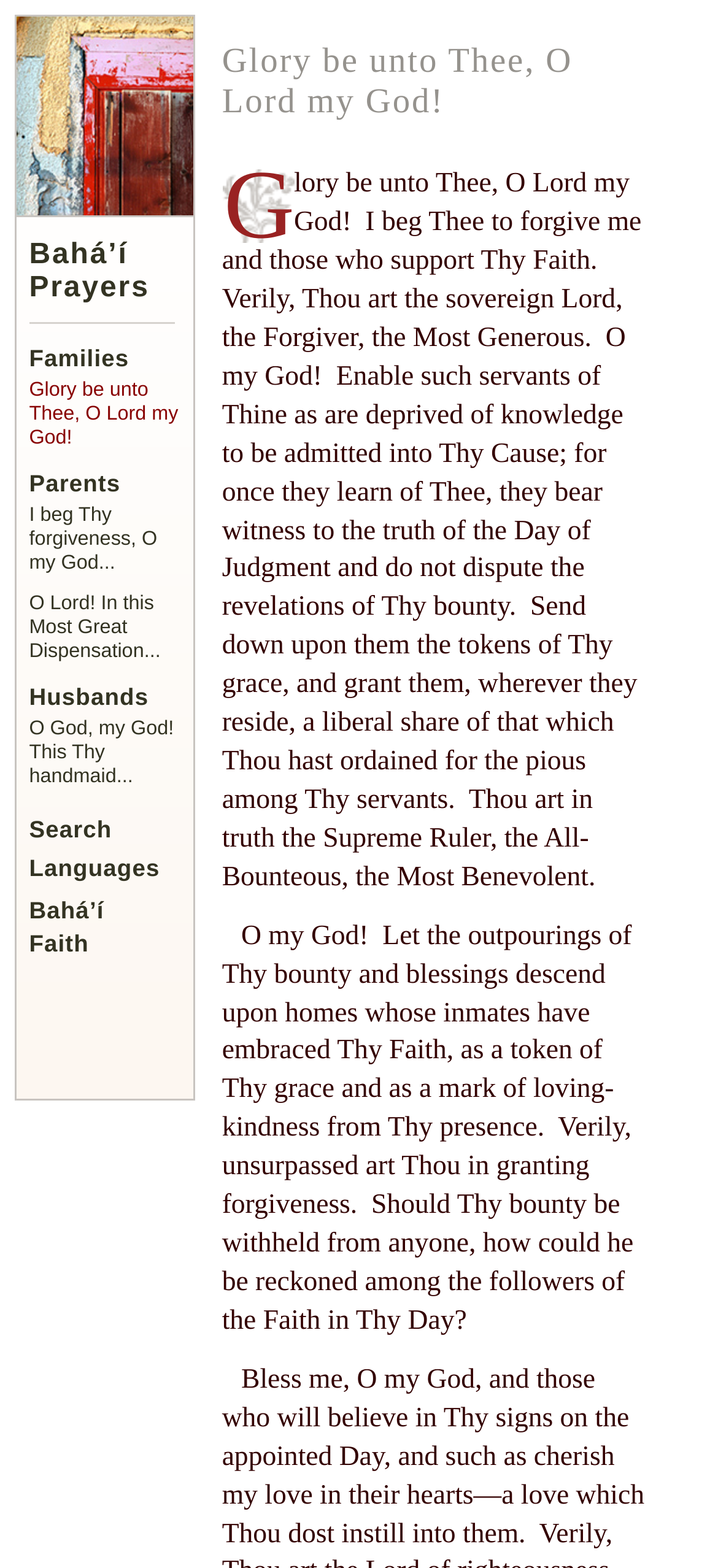Give a concise answer using only one word or phrase for this question:
How many paragraphs of prayer text are there?

2